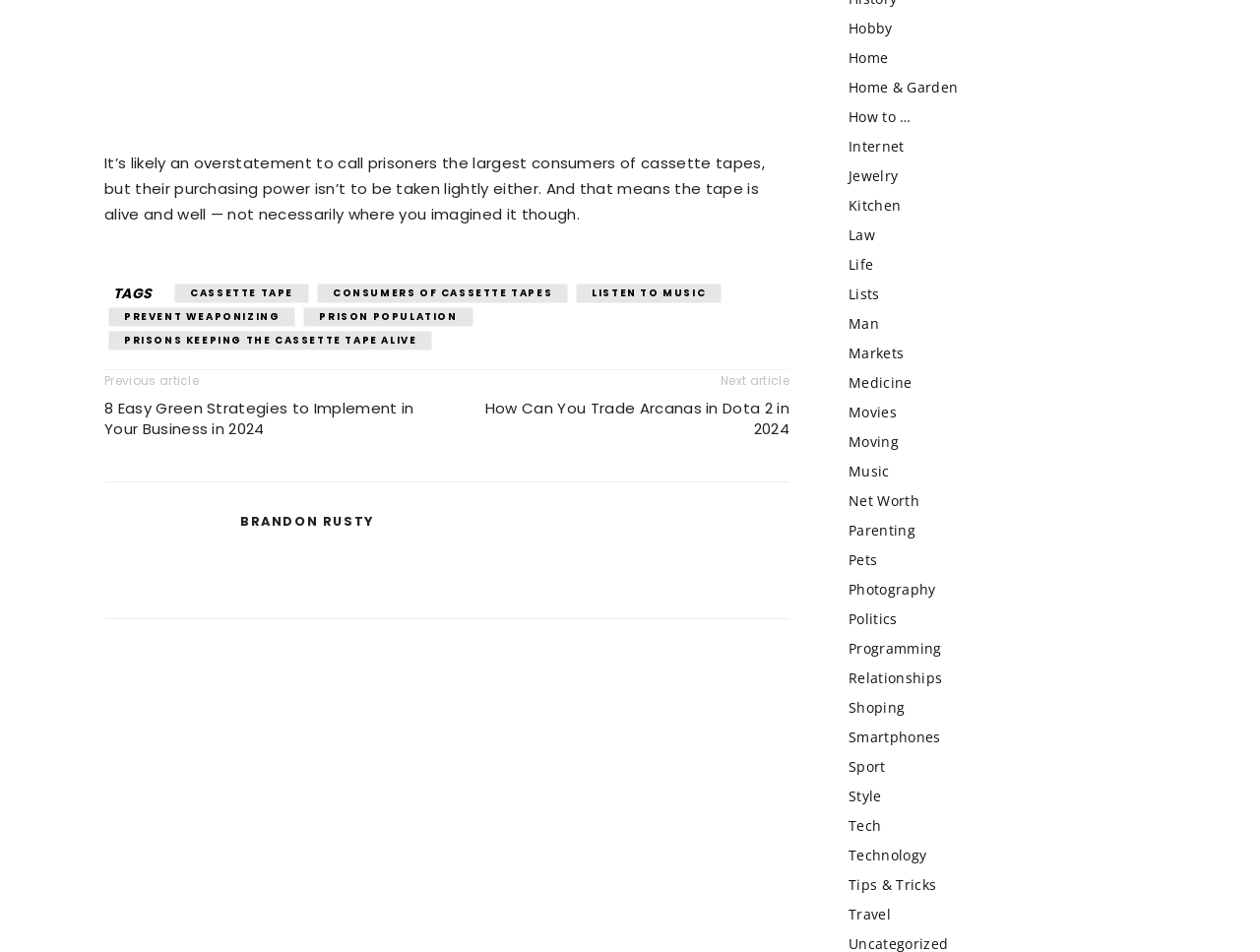Identify the bounding box coordinates of the region that should be clicked to execute the following instruction: "Click the 'Belgium's Response to Emerging Cyber Threats: Strategies and Initiatives' link".

None